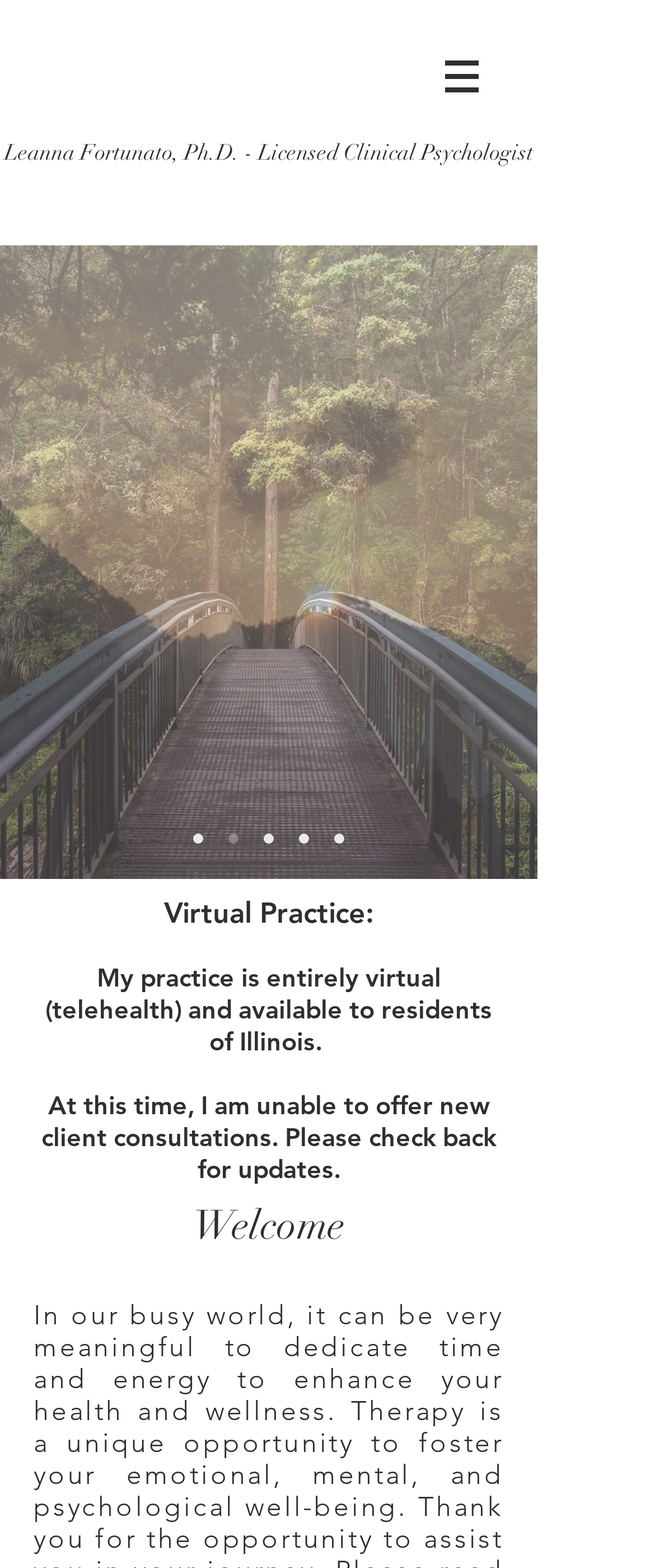Bounding box coordinates are specified in the format (top-left x, top-left y, bottom-right x, bottom-right y). All values are floating point numbers bounded between 0 and 1. Please provide the bounding box coordinate of the region this sentence describes: Virtual Practice:

[0.25, 0.573, 0.571, 0.593]